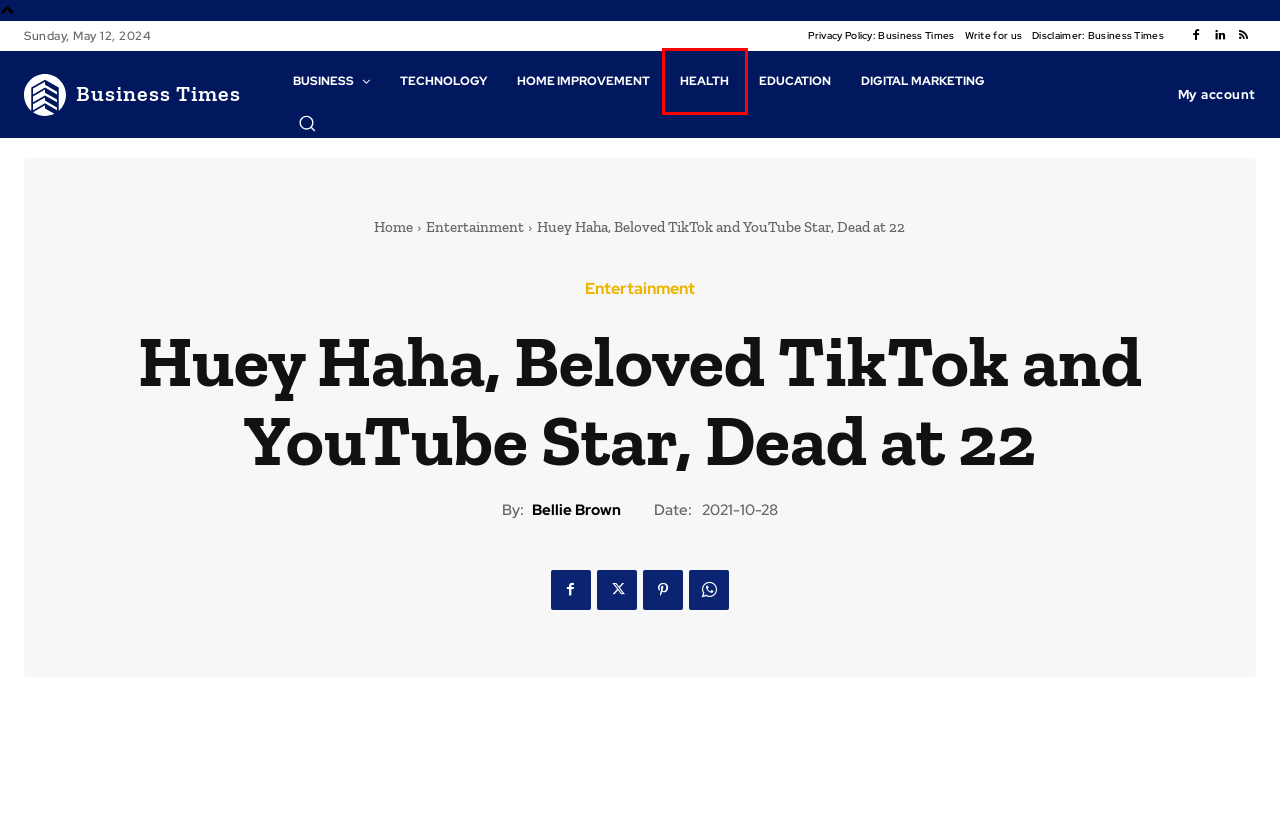Look at the screenshot of the webpage and find the element within the red bounding box. Choose the webpage description that best fits the new webpage that will appear after clicking the element. Here are the candidates:
A. Digital Marketing Archives - BusinessTimes
B. Health Archives - BusinessTimes
C. Business Archives - BusinessTimes
D. Bellie Brown, Author at BusinessTimes
E. BusinessTimes
F. Home - BusinessTimes
G. Home Improvement Archives - BusinessTimes
H. Privacy Policy: Business Times - BusinessTimes

B